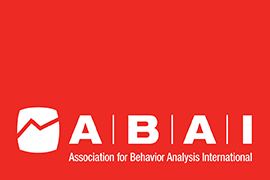Offer a detailed explanation of the image and its components.

The image features the logo of the Association for Behavior Analysis International (ABAI), prominently displayed against a vibrant red background. The logo includes a stylized graphic of a bar chart, symbolizing growth and analysis, alongside the acronym "ABAI" rendered in bold, modern typography. Below the acronym, the full name of the organization—"Association for Behavior Analysis International"—is clearly stated, emphasizing its dedication to the field of behavior analysis. This design reflects the organization's mission to promote the discipline on a global scale, making it instantly recognizable to professionals and those interested in behavior analysis.